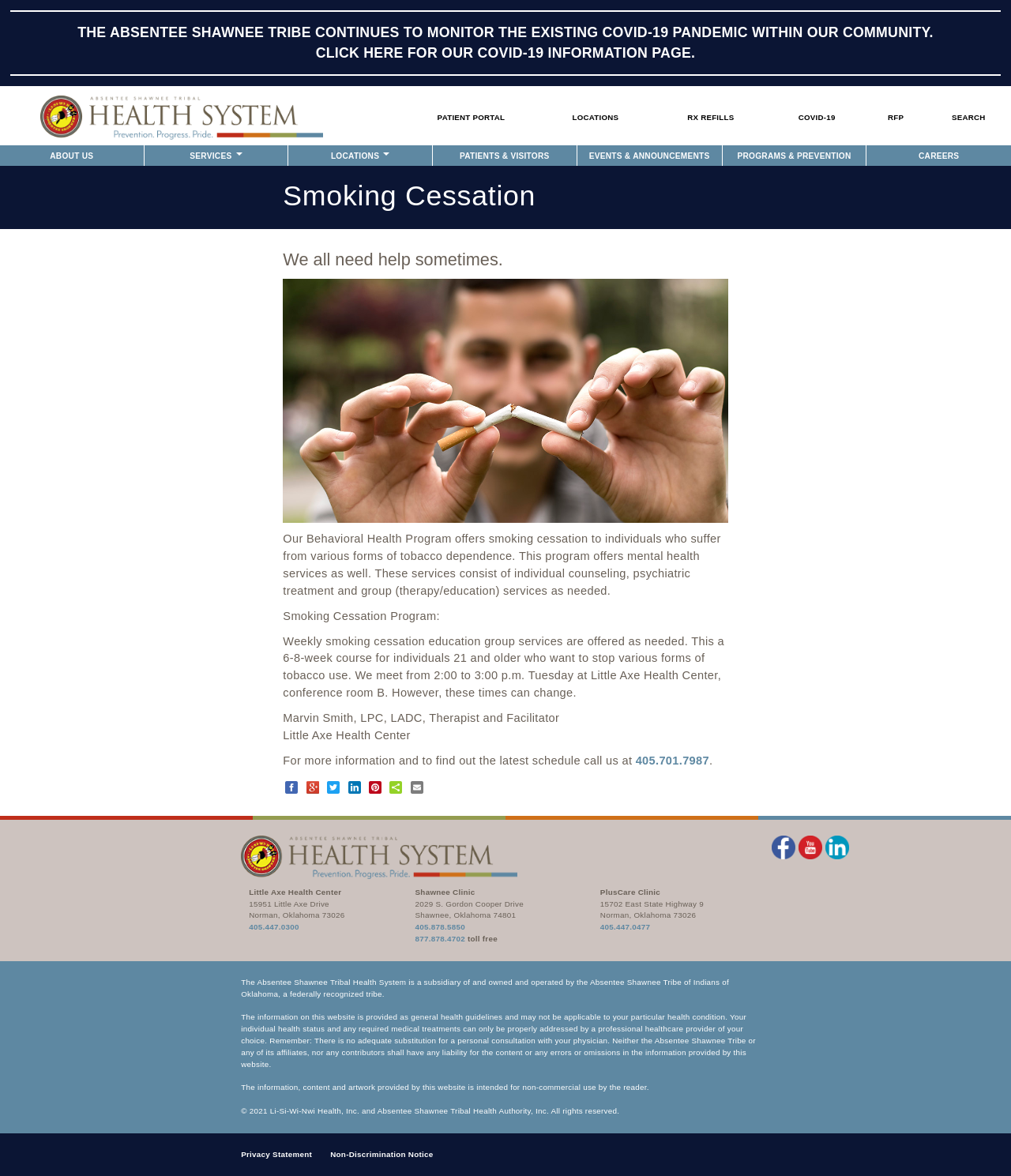Locate the bounding box coordinates of the clickable region to complete the following instruction: "Get directions to the 'Little Axe Health Center'."

[0.246, 0.785, 0.296, 0.792]